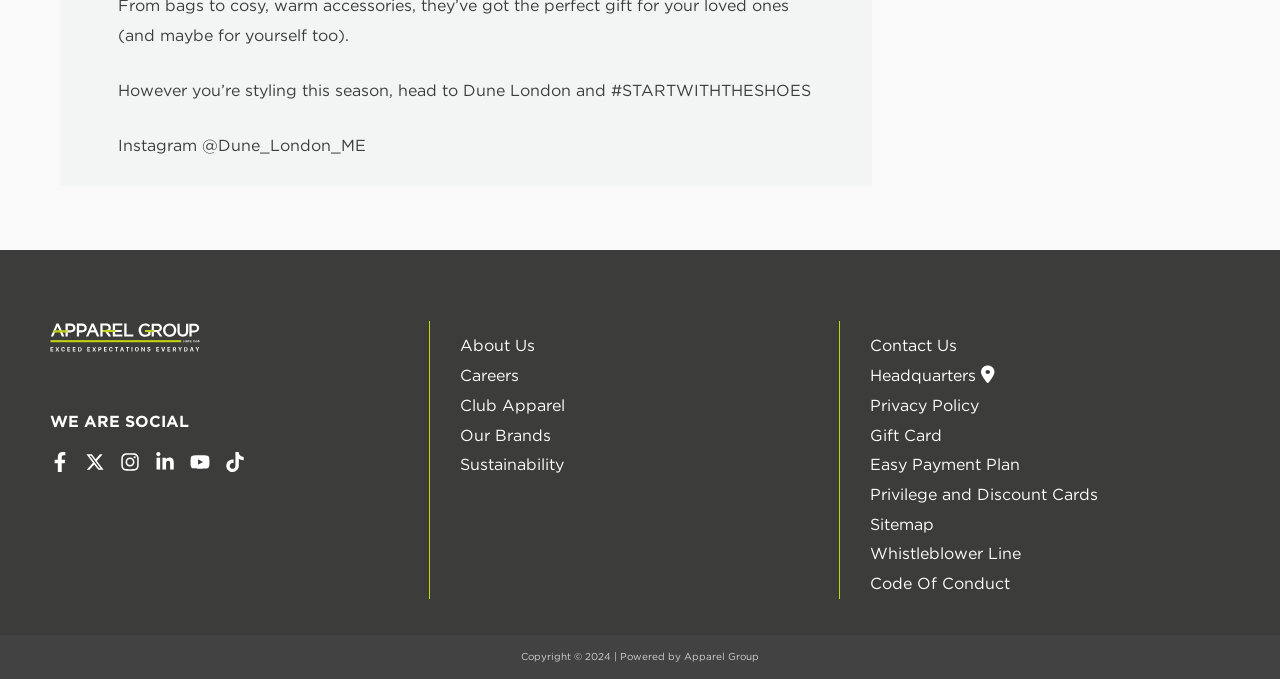Respond to the following query with just one word or a short phrase: 
What is the main topic of this webpage?

Apparel Group